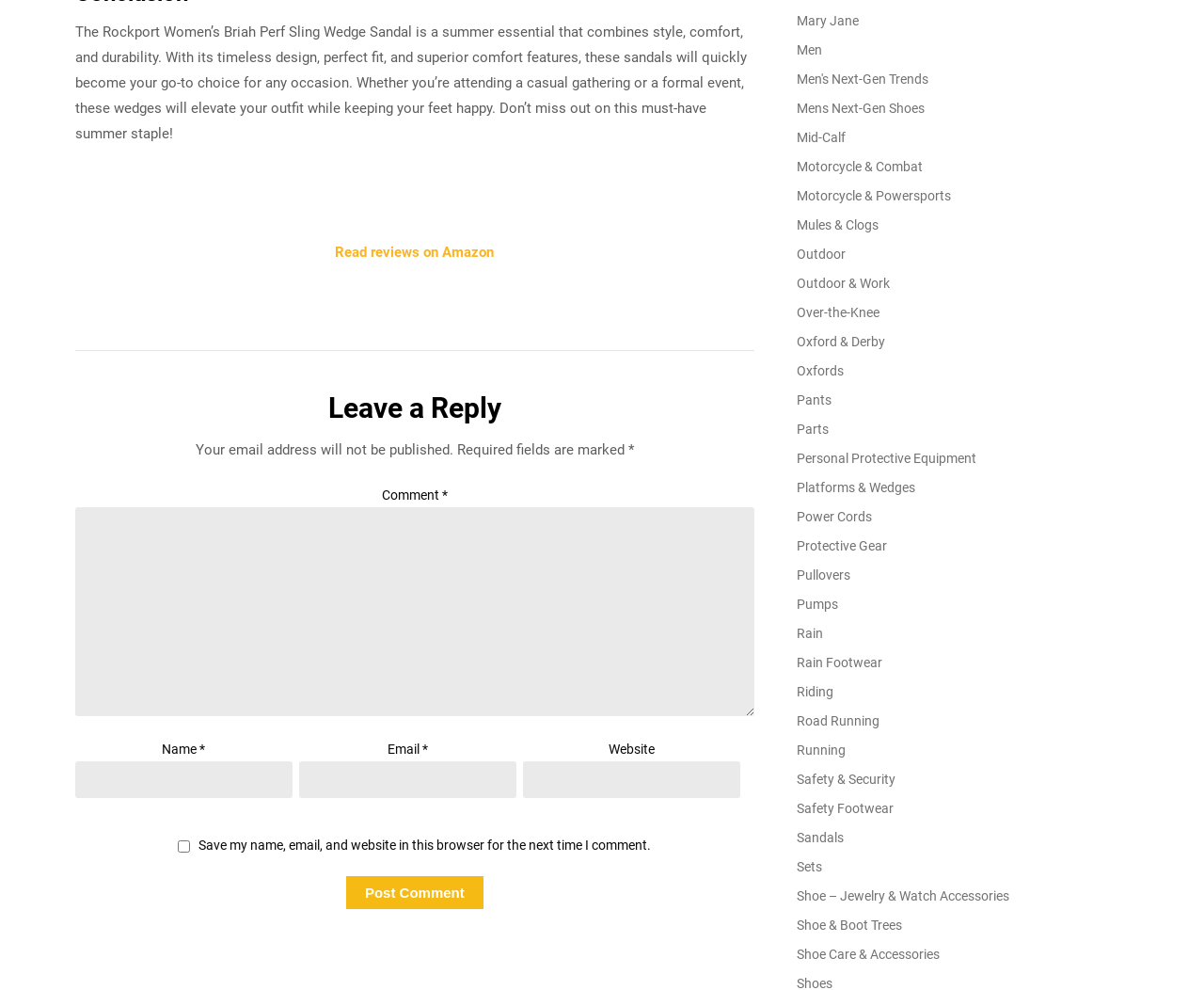Please specify the bounding box coordinates of the area that should be clicked to accomplish the following instruction: "Read reviews on Amazon". The coordinates should consist of four float numbers between 0 and 1, i.e., [left, top, right, bottom].

[0.278, 0.246, 0.41, 0.263]